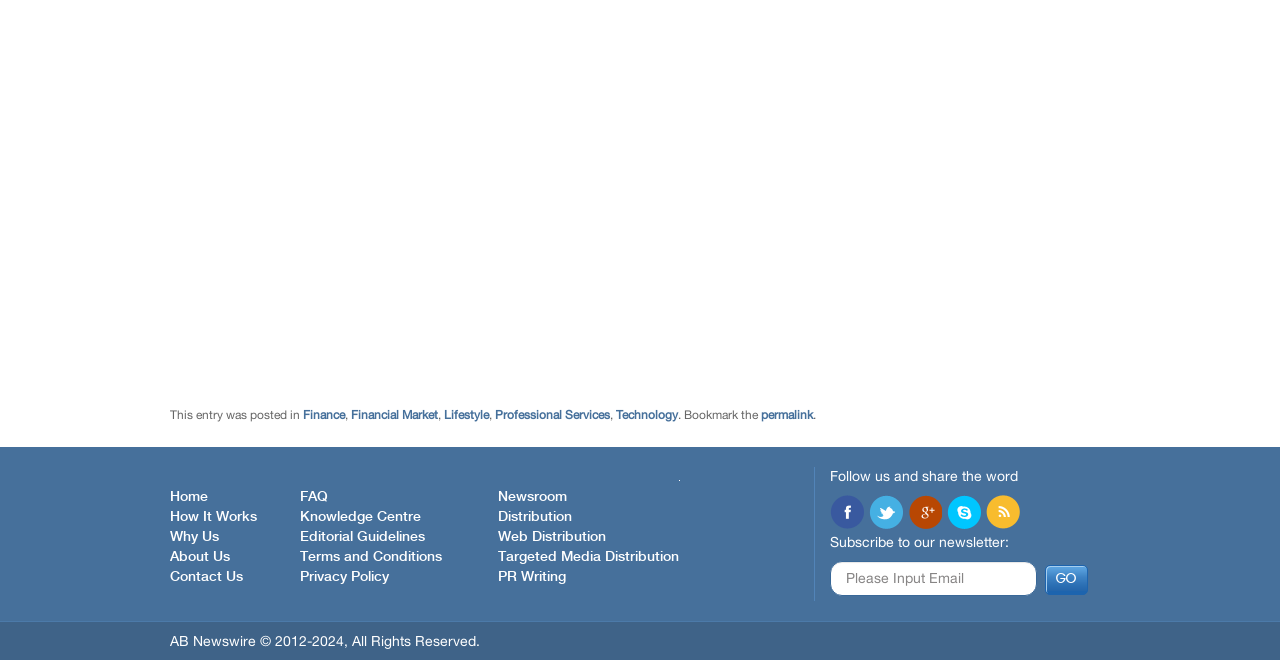Please identify the bounding box coordinates of where to click in order to follow the instruction: "Click on the 'Home' link".

[0.133, 0.743, 0.162, 0.764]